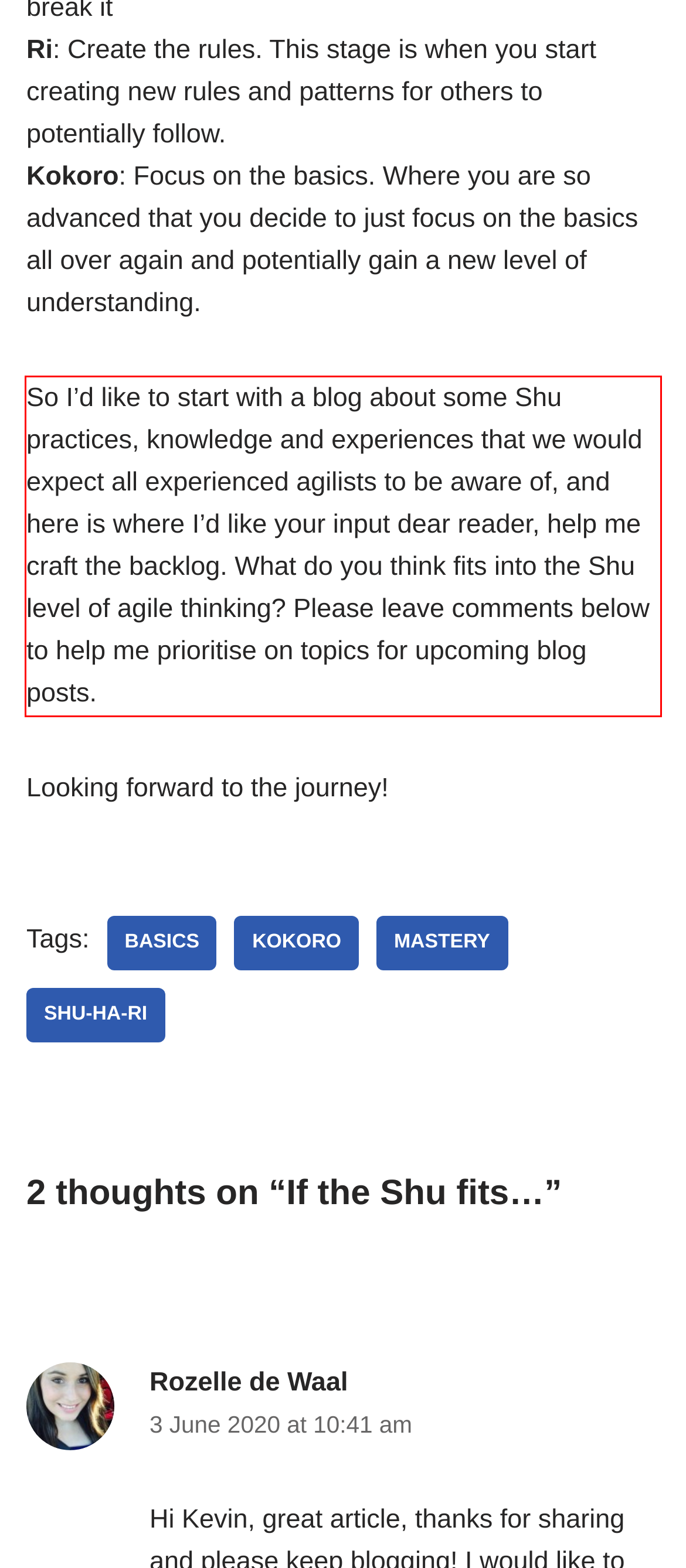Please identify the text within the red rectangular bounding box in the provided webpage screenshot.

So I’d like to start with a blog about some Shu practices, knowledge and experiences that we would expect all experienced agilists to be aware of, and here is where I’d like your input dear reader, help me craft the backlog. What do you think fits into the Shu level of agile thinking? Please leave comments below to help me prioritise on topics for upcoming blog posts.